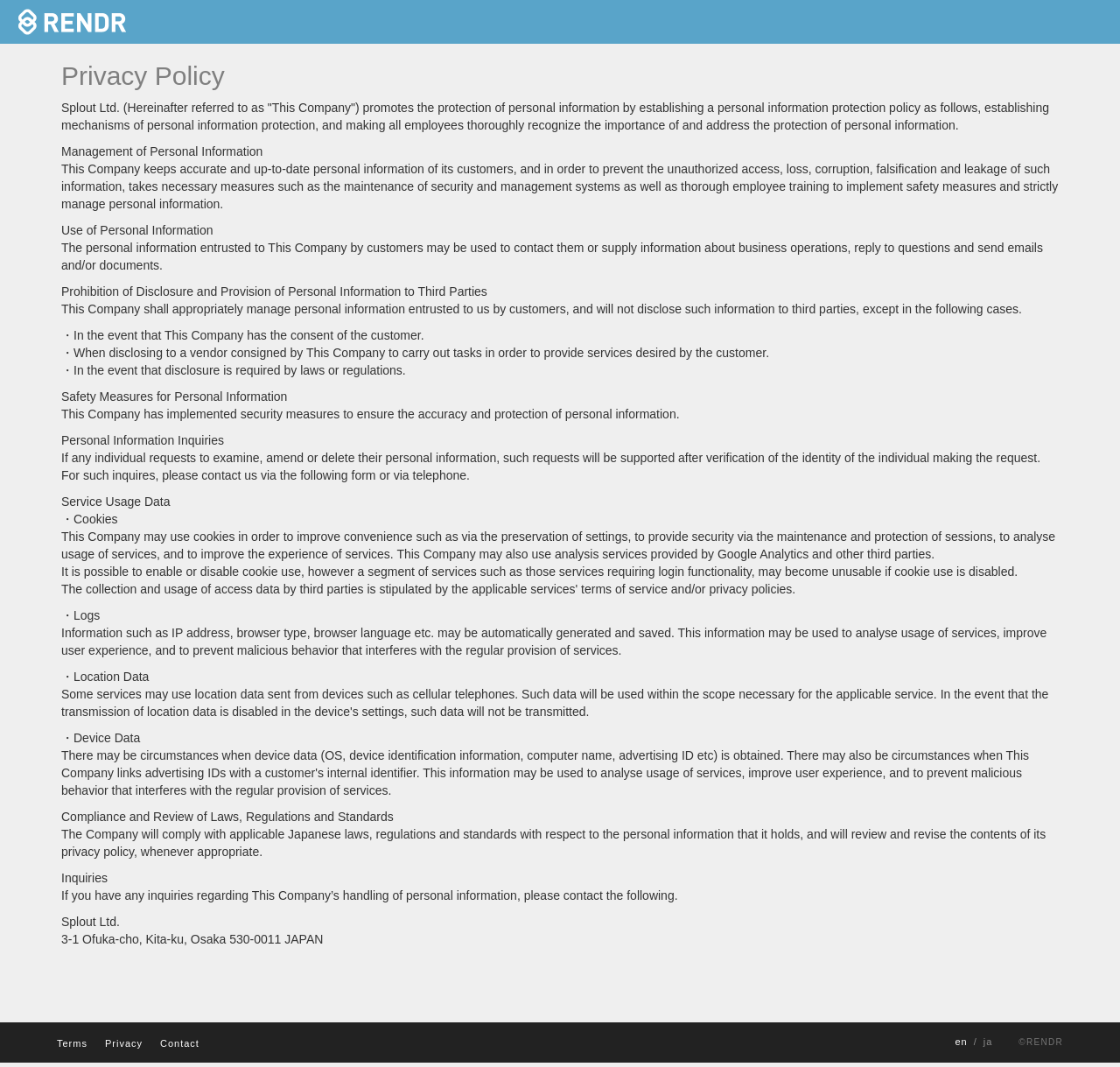What is the purpose of using cookies by This Company?
Respond to the question with a well-detailed and thorough answer.

The webpage states that This Company may use cookies in order to improve convenience such as via the preservation of settings, to provide security via the maintenance and protection of sessions, to analyse usage of services, and to improve the experience of services.